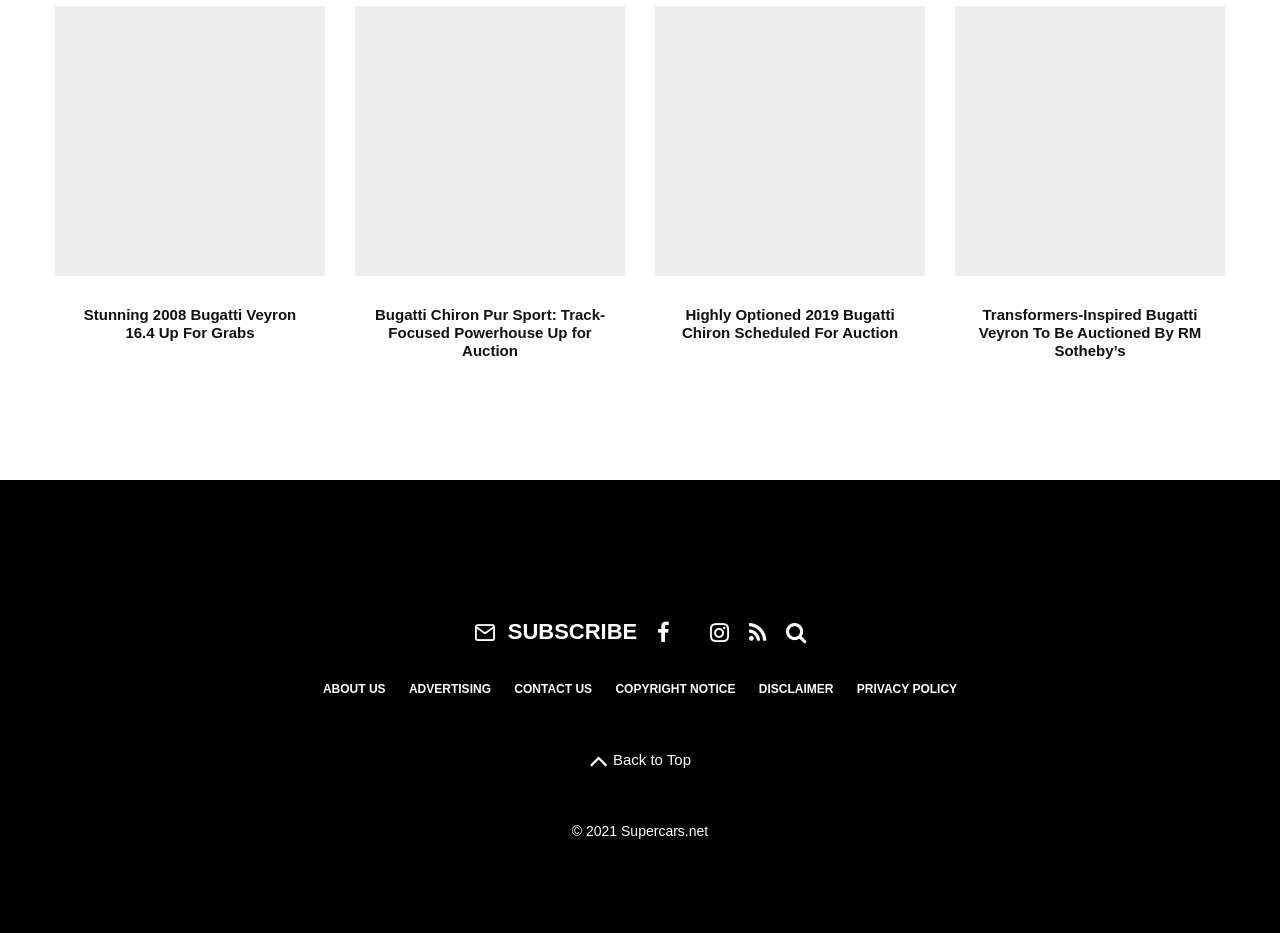Refer to the screenshot and answer the following question in detail:
What is the theme of the webpage?

Based on the headings and content of the webpage, it appears that the theme of the webpage is supercars, specifically featuring Bugatti models.